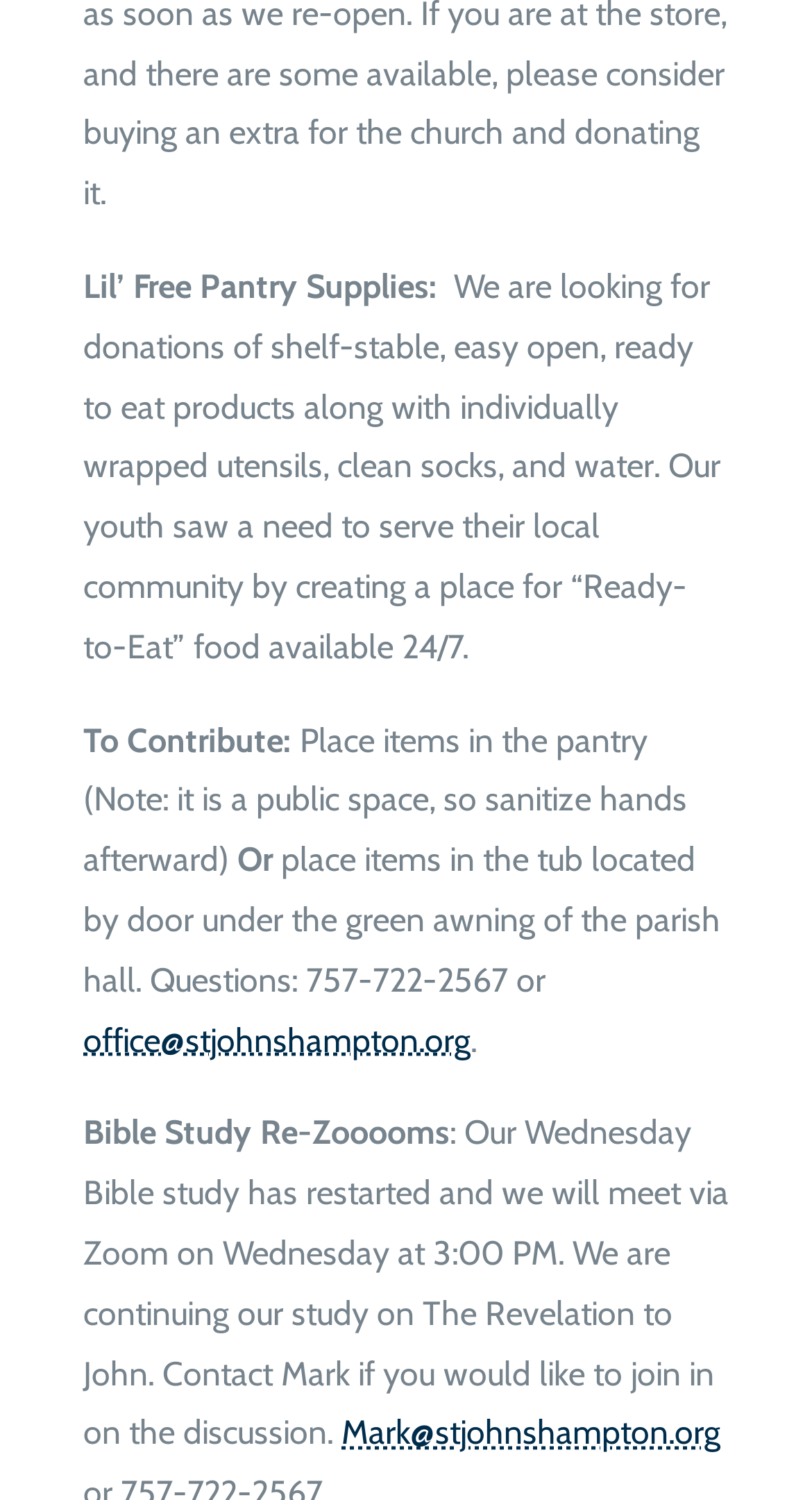How can you contribute to Lil’ Free Pantry Supplies?
Analyze the image and provide a thorough answer to the question.

The webpage provides two ways to contribute to Lil’ Free Pantry Supplies: placing items in the pantry, which is a public space, or placing items in the tub located by the door under the green awning of the parish hall.